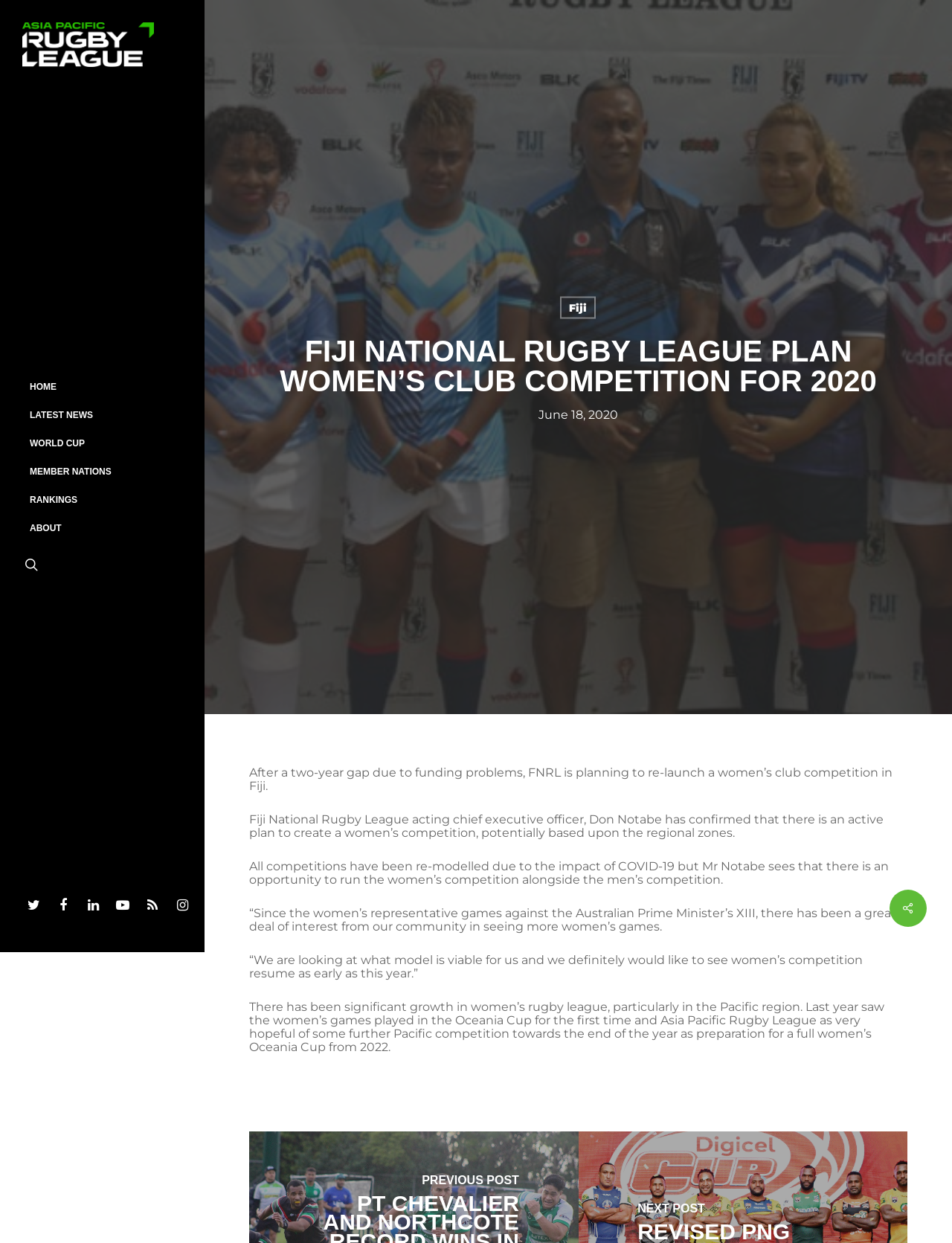What is the name of the organization planning to re-launch a women's club competition?
Using the image as a reference, answer the question with a short word or phrase.

FNRL